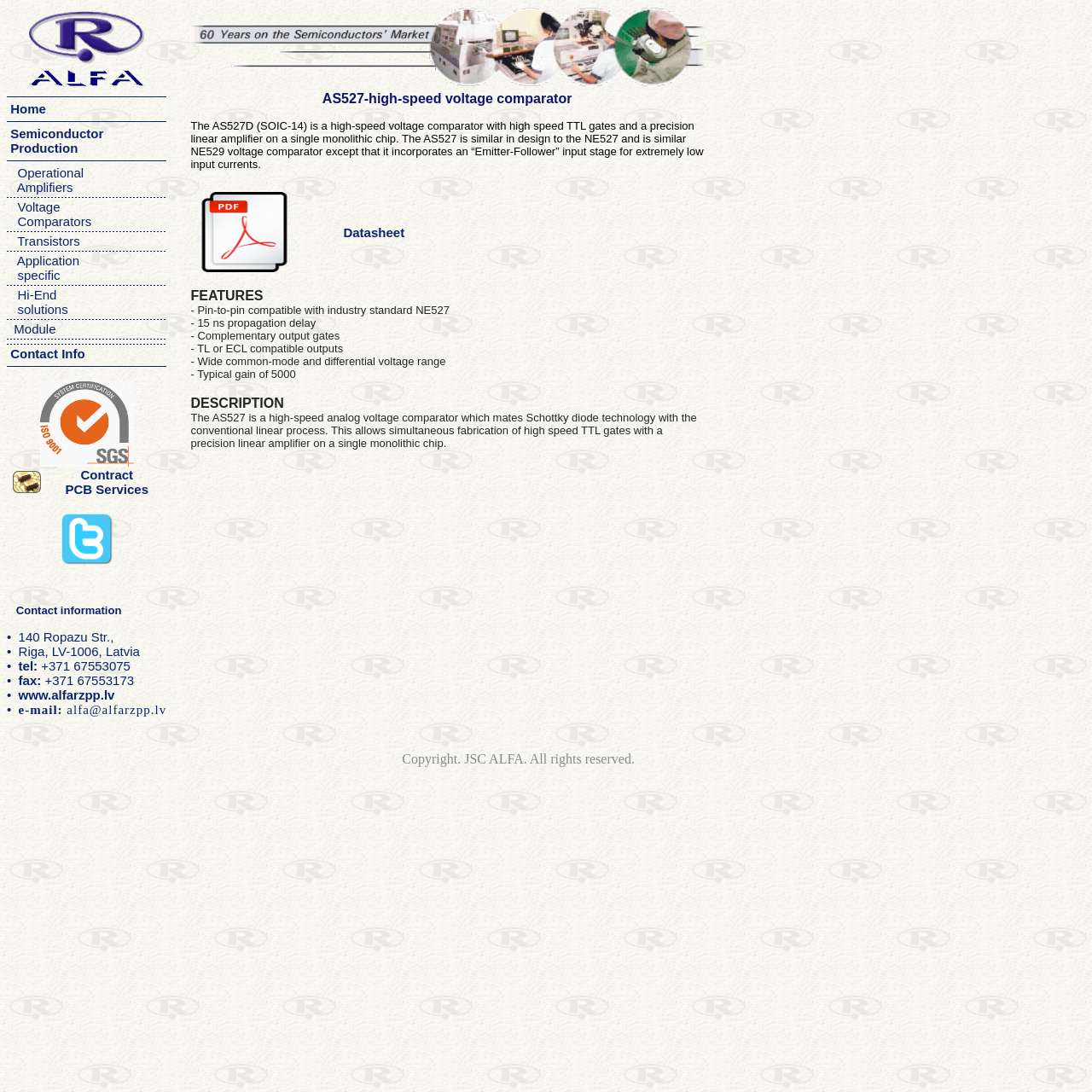Point out the bounding box coordinates of the section to click in order to follow this instruction: "Click on Home".

[0.006, 0.093, 0.068, 0.106]